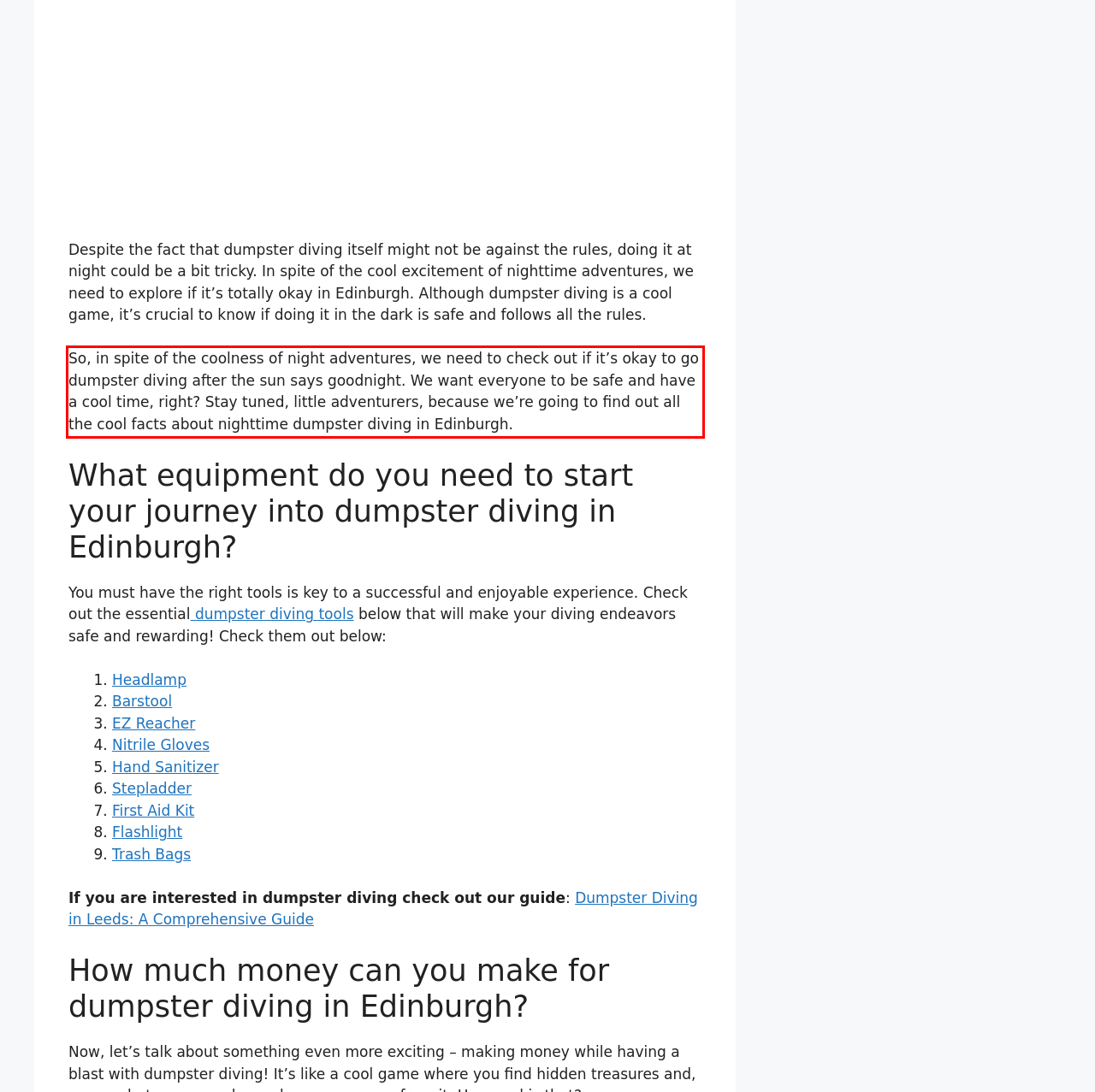With the provided screenshot of a webpage, locate the red bounding box and perform OCR to extract the text content inside it.

So, in spite of the coolness of night adventures, we need to check out if it’s okay to go dumpster diving after the sun says goodnight. We want everyone to be safe and have a cool time, right? Stay tuned, little adventurers, because we’re going to find out all the cool facts about nighttime dumpster diving in Edinburgh.